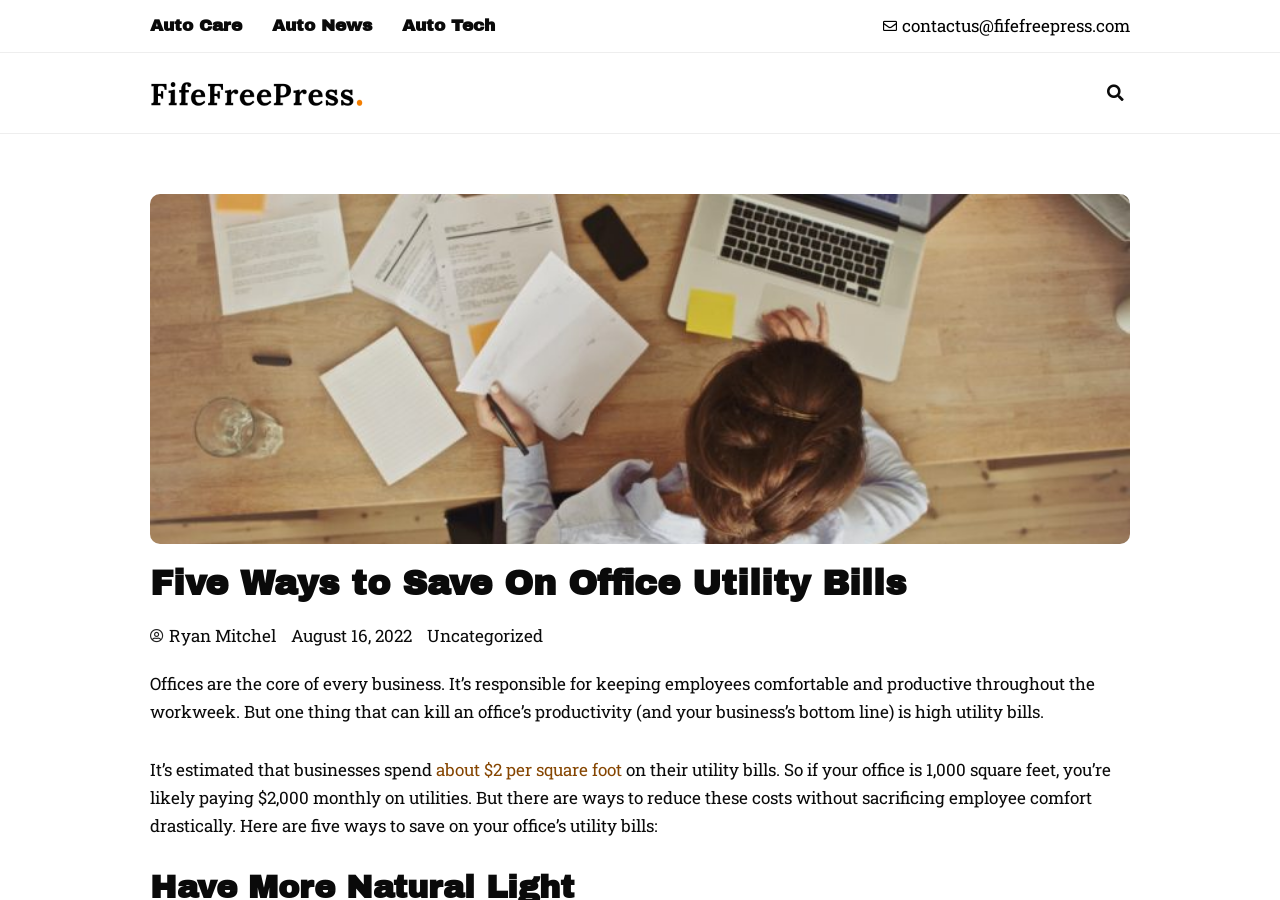Identify and provide the title of the webpage.

Five Ways to Save On Office Utility Bills